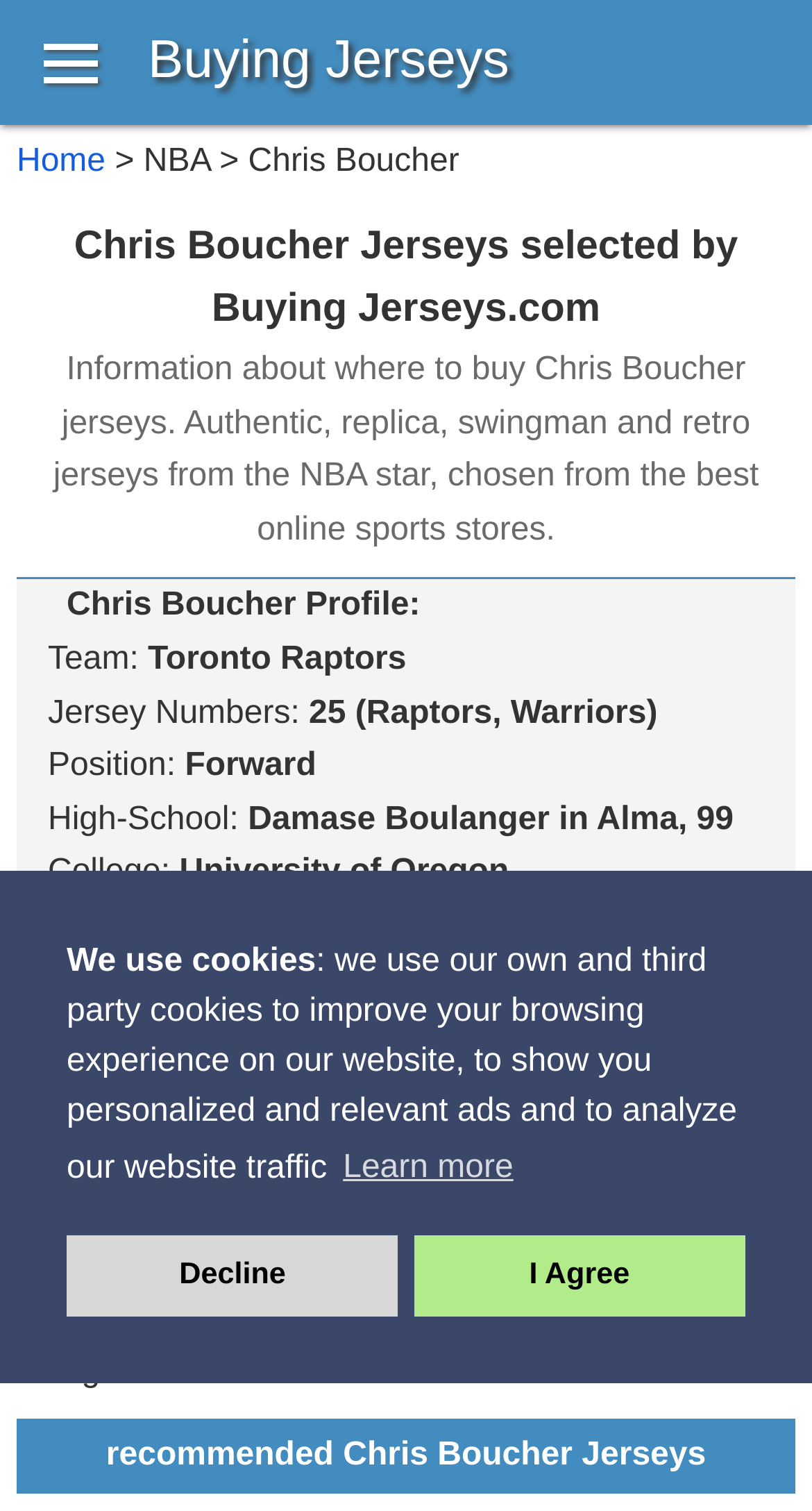Determine the bounding box coordinates for the UI element described. Format the coordinates as (top-left x, top-left y, bottom-right x, bottom-right y) and ensure all values are between 0 and 1. Element description: Home

[0.021, 0.095, 0.13, 0.119]